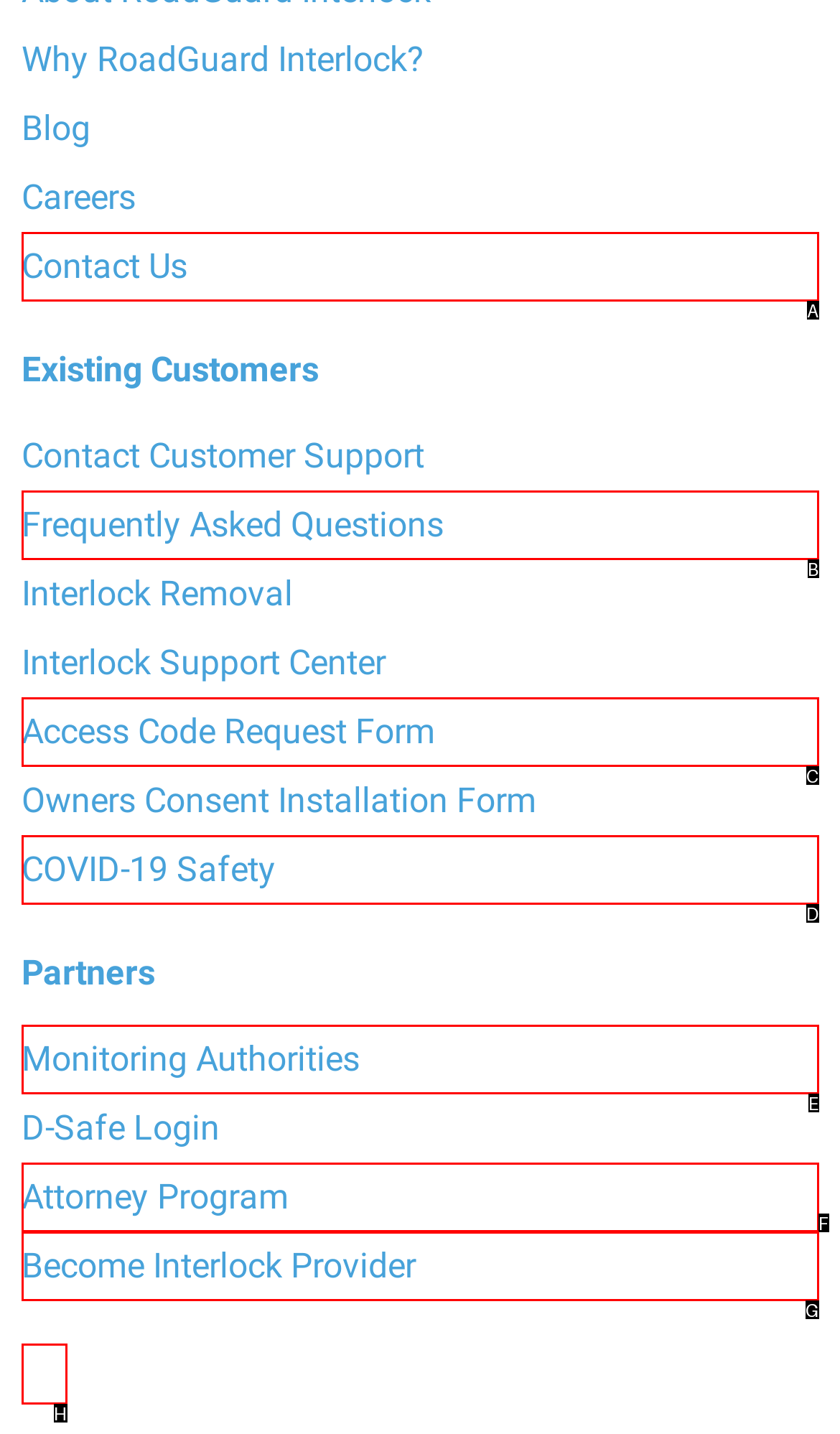Find the HTML element that corresponds to the description: COVID-19 Safety. Indicate your selection by the letter of the appropriate option.

D